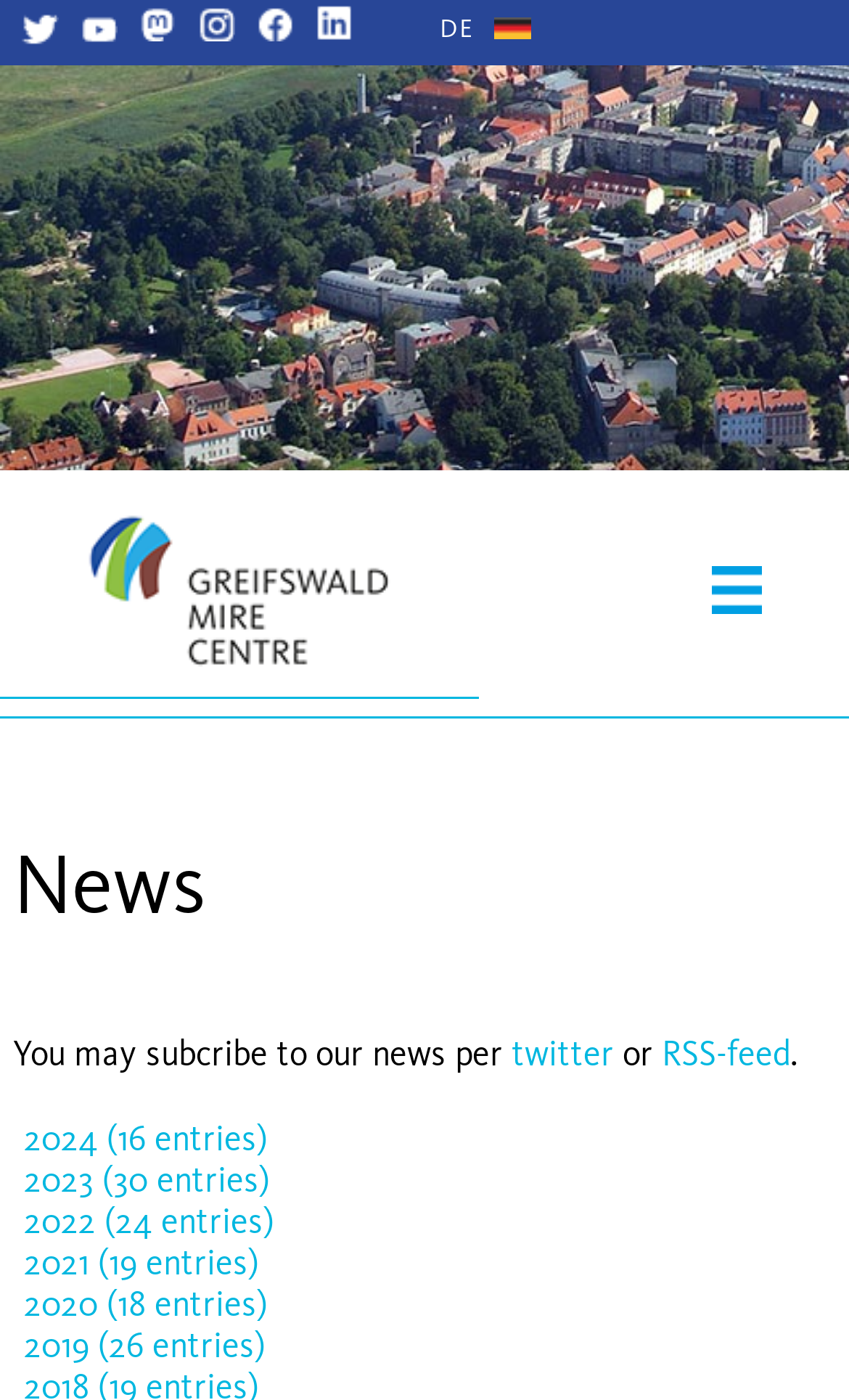How many years of news entries are there?
Based on the screenshot, answer the question with a single word or phrase.

6